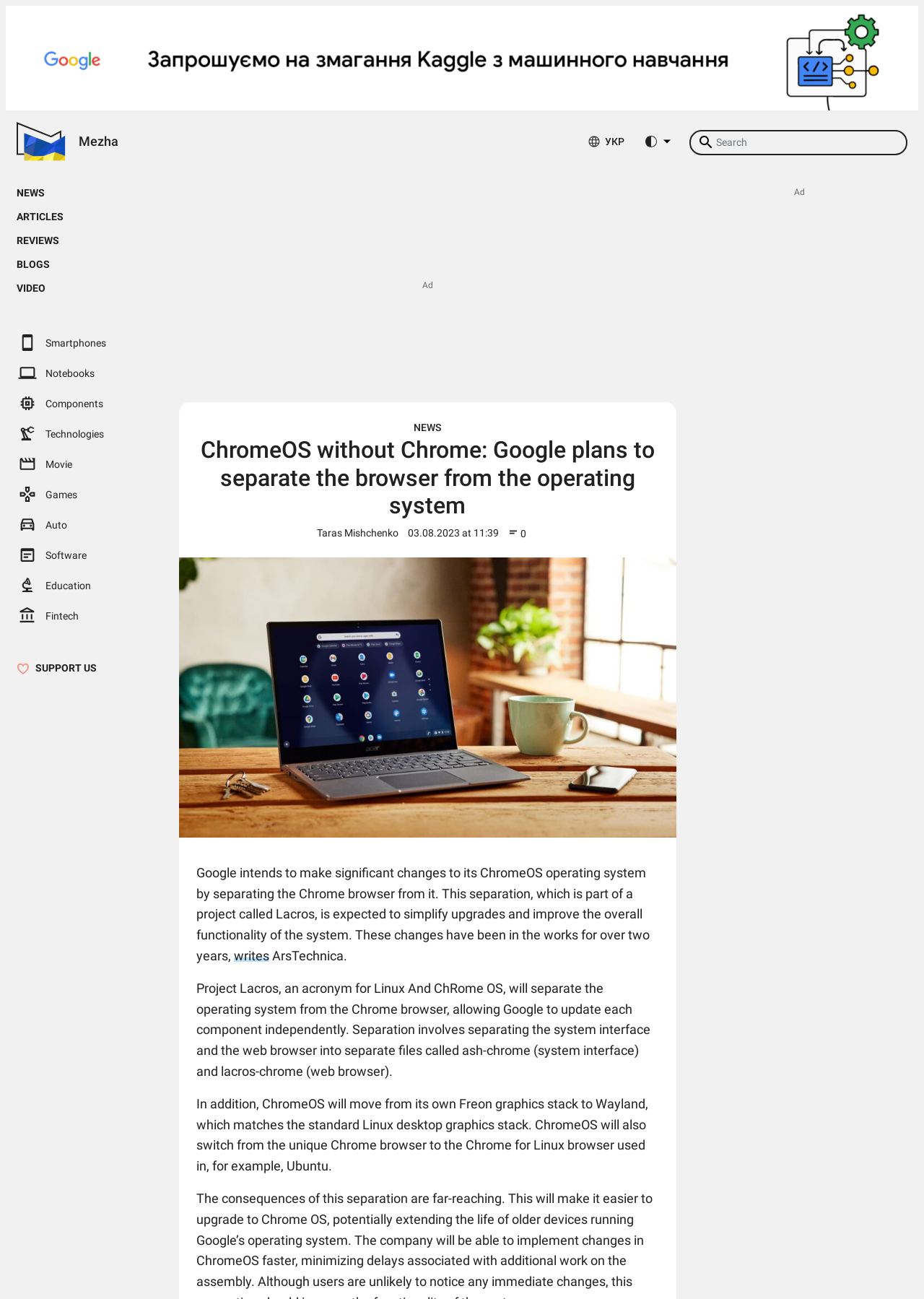What is the title of the article?
Answer the question with a single word or phrase, referring to the image.

ChromeOS without Chrome: Google plans to separate the browser from the operating system